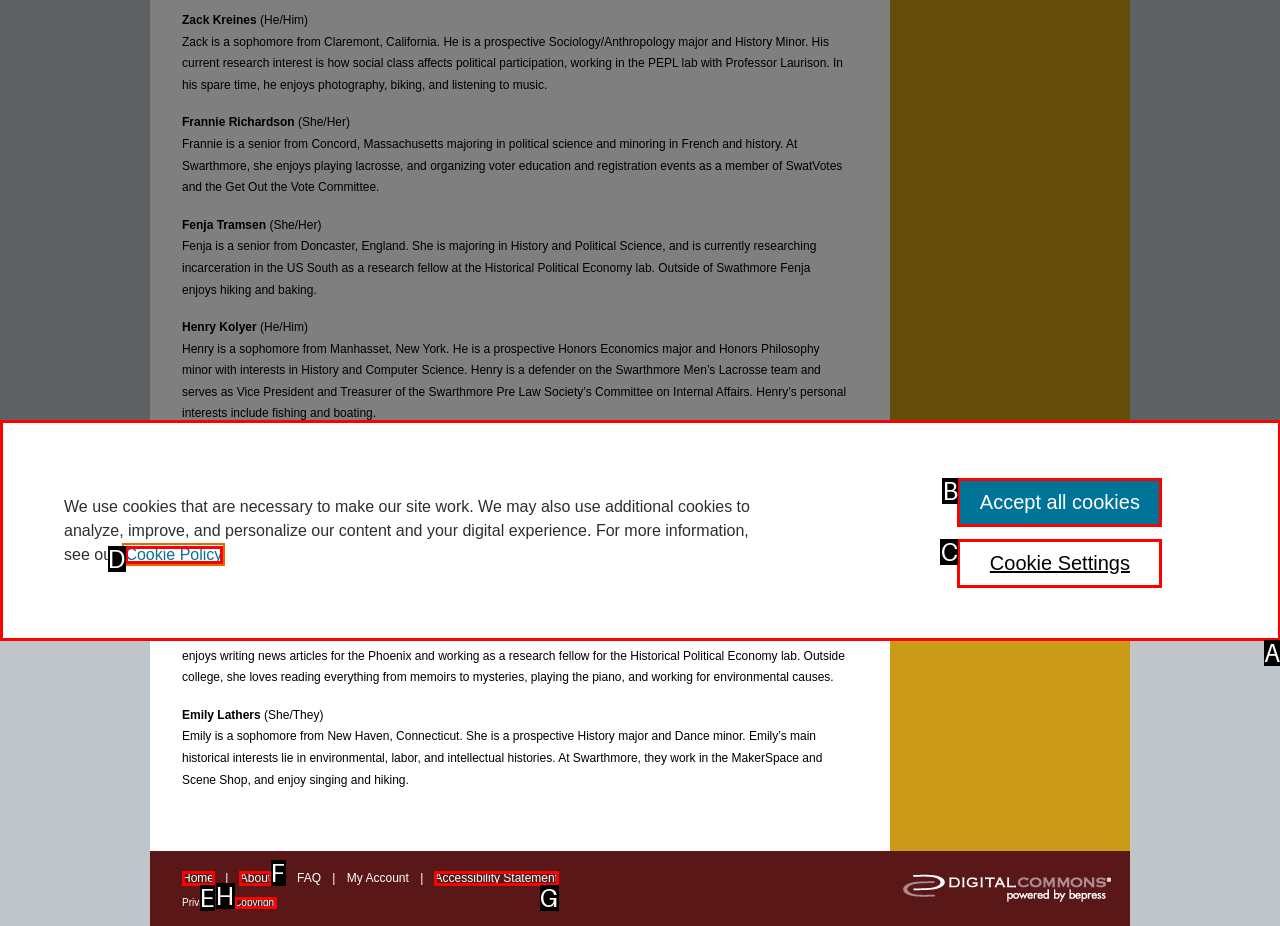Point out the option that best suits the description: Copyright
Indicate your answer with the letter of the selected choice.

H